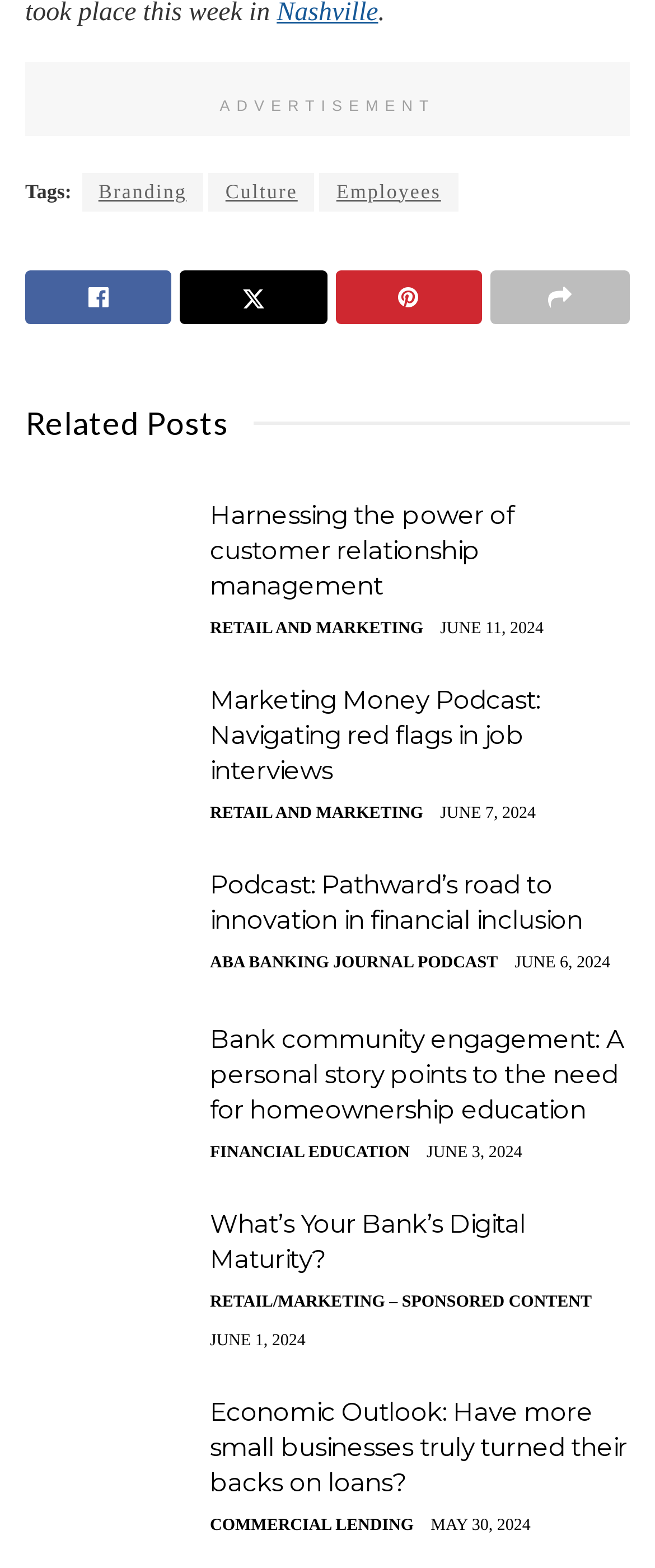Can you identify the bounding box coordinates of the clickable region needed to carry out this instruction: 'Read the article 'ABA, National Bankers Association hold first MDI partnership summit''? The coordinates should be four float numbers within the range of 0 to 1, stated as [left, top, right, bottom].

[0.038, 0.317, 0.295, 0.393]